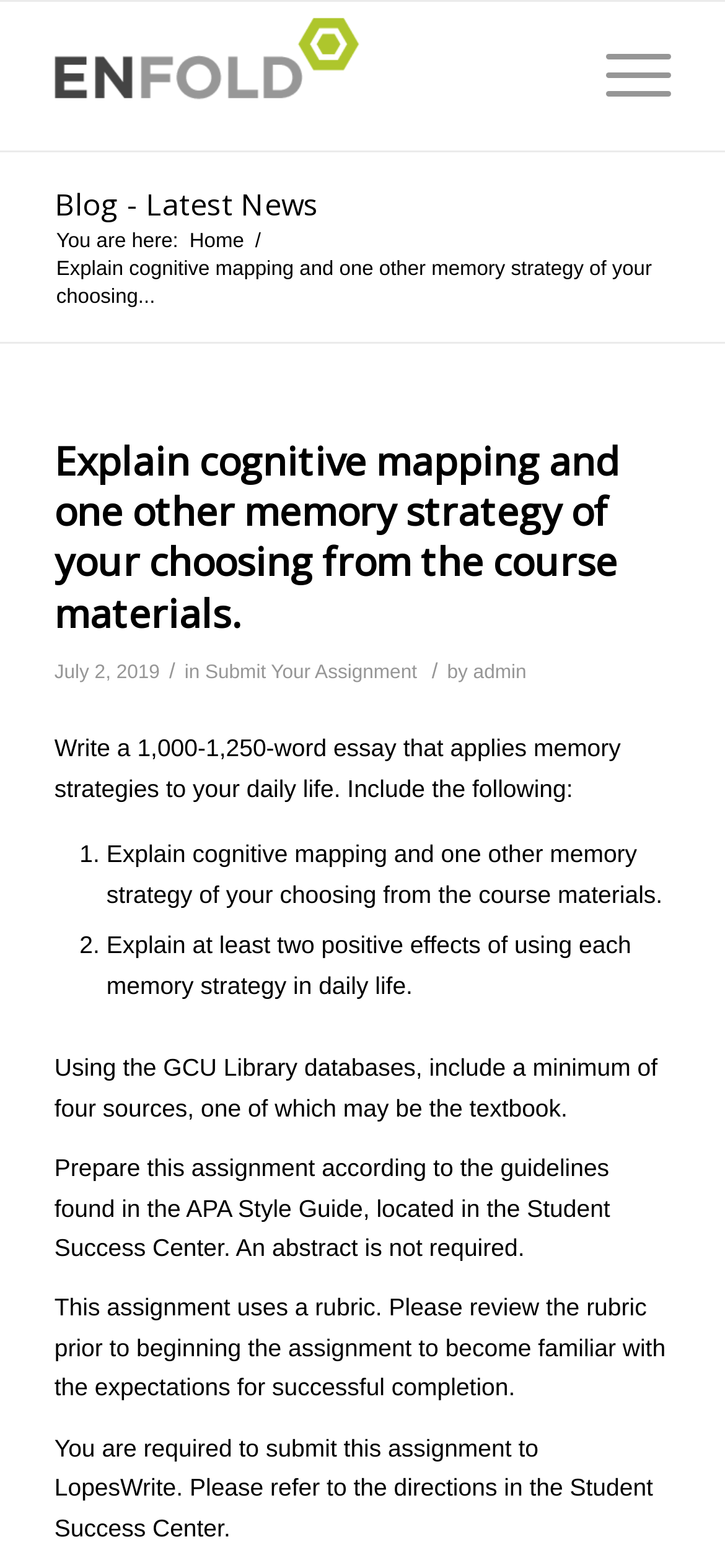Determine the bounding box coordinates (top-left x, top-left y, bottom-right x, bottom-right y) of the UI element described in the following text: Menu Menu

[0.784, 0.001, 0.925, 0.096]